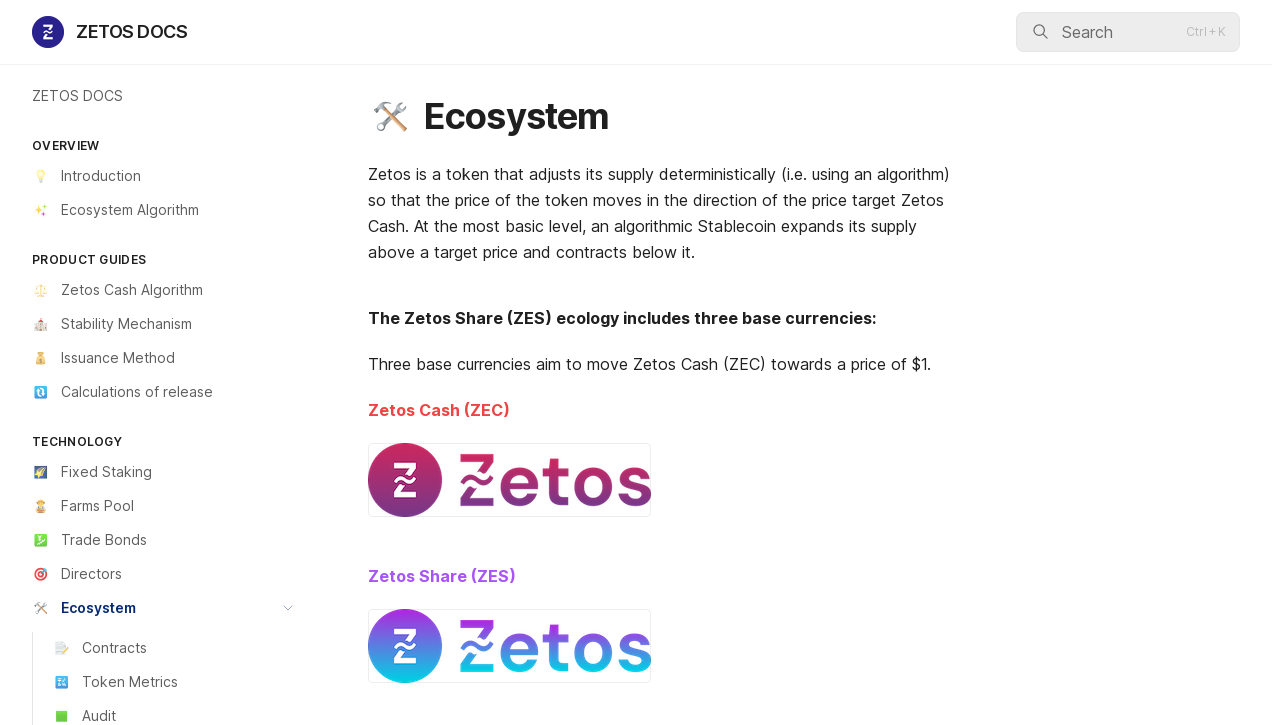Elaborate on the information and visuals displayed on the webpage.

The webpage is about the Ecosystem of ZETOS DOCS. At the top left corner, there is a logo of ZETOS DOCS, accompanied by a heading with the same text. On the top right corner, there is a search button with a magnifying glass icon and a shortcut key description.

Below the top section, there are several links and sections organized into categories. The first category is OVERVIEW, which includes a link to an introduction. The second category is Ecosystem Algorithm, which includes several links to subtopics such as Zetos Cash Algorithm, Stability Mechanism, and Issuance Method.

The third category is PRODUCT GUIDES, which includes links to topics like Calculations of release and Trade Bonds. The fourth category is TECHNOLOGY, which includes links to topics like Fixed Staking, Farms Pool, and Directors.

On the right side of the page, there is a section with a heading "Ecosystem" and a brief description of Zetos, a token that adjusts its supply deterministically to move its price towards a target price. Below this section, there are several paragraphs of text explaining the Zetos Share (ZES) ecology and its goal to move Zetos Cash (ZEC) towards a price of $1. There are also two images on this section, likely illustrating the concept.

At the bottom of the page, there are more links to topics like Contracts and Token Metrics. Overall, the webpage provides an overview of the ZETOS DOCS ecosystem and its various components.